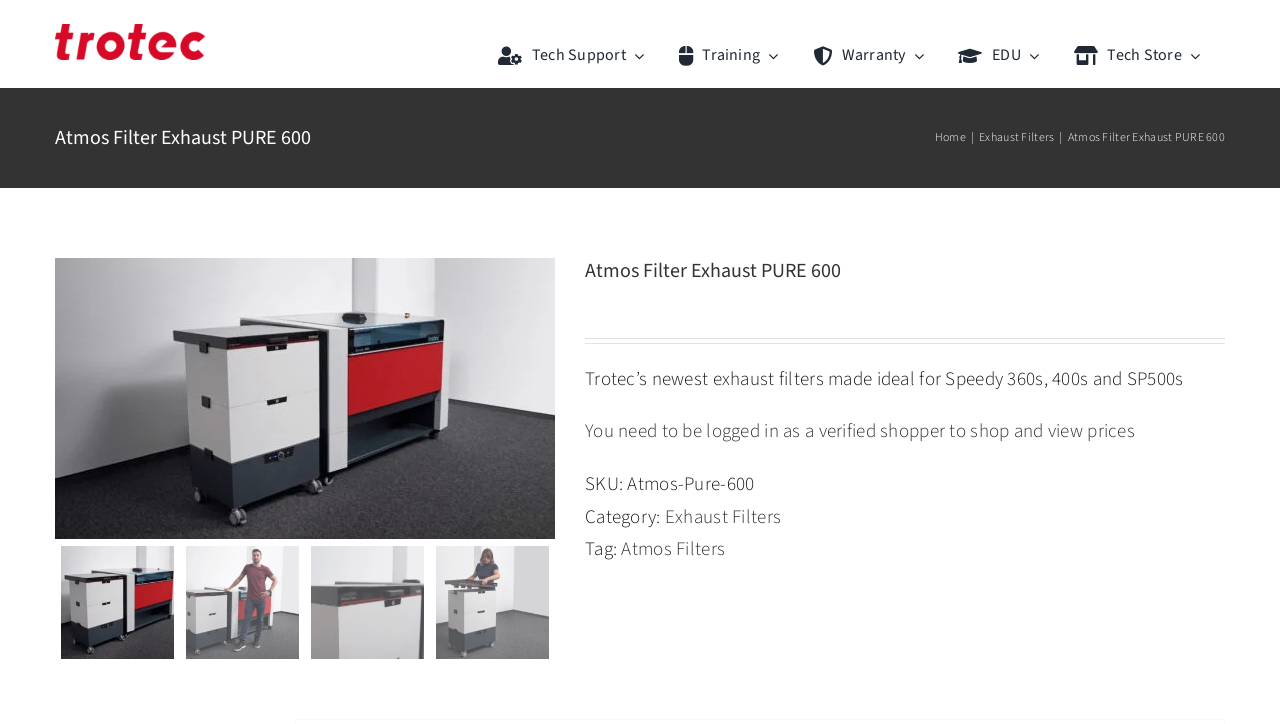Use the details in the image to answer the question thoroughly: 
What is the name of the exhaust system?

The name of the exhaust system can be found in the page title bar, which is 'Atmos Filter Exhaust PURE 600'. This is also confirmed by the heading element with the same text.